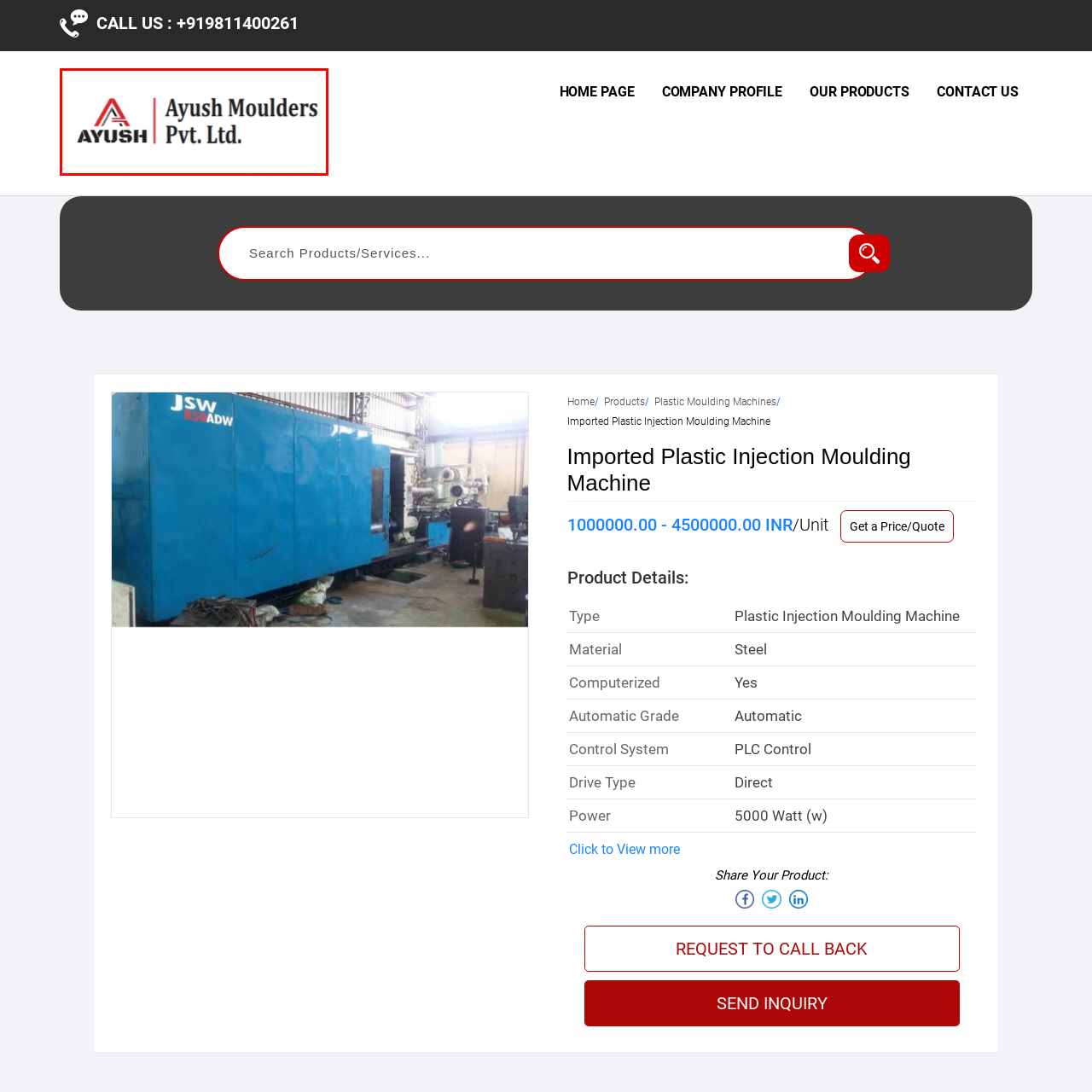What industry does Ayush Moulders Pvt. Ltd. specialize in?
Check the image inside the red bounding box and provide your answer in a single word or short phrase.

Plastic molding